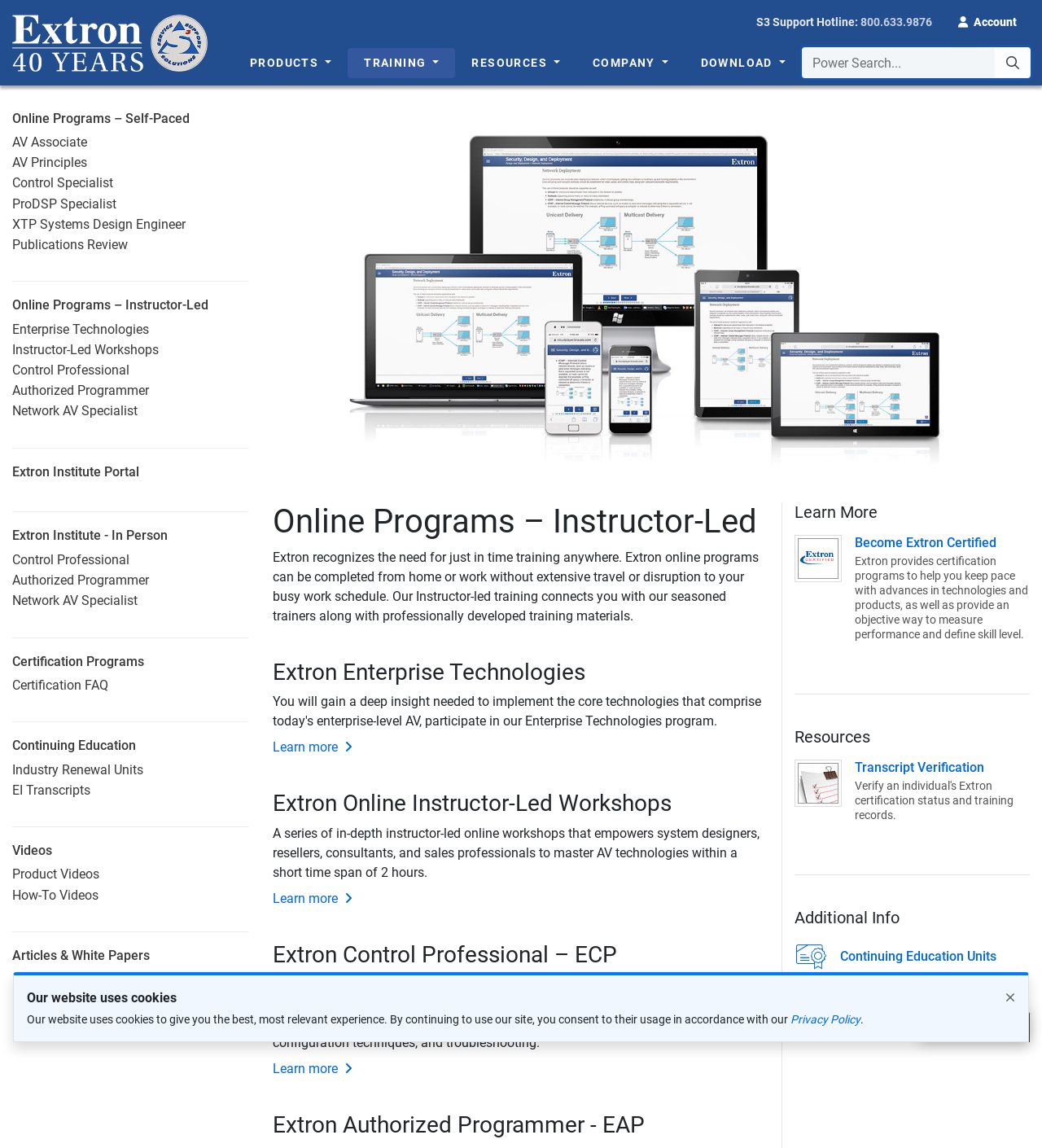Show me the bounding box coordinates of the clickable region to achieve the task as per the instruction: "Learn more about Extron Enterprise Technologies".

[0.262, 0.644, 0.338, 0.658]